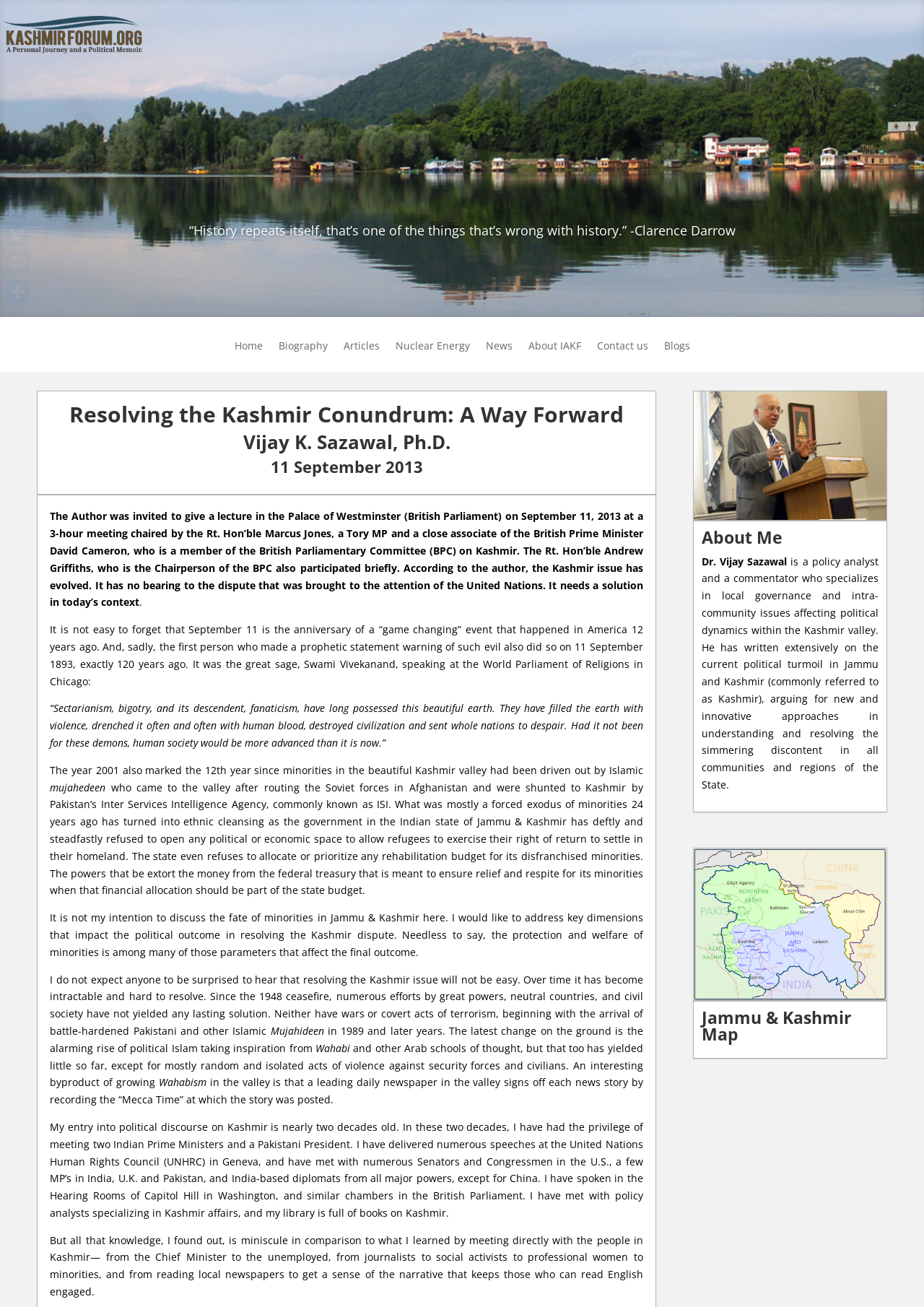Please identify the bounding box coordinates of the element I need to click to follow this instruction: "View Jammu & Kashmir Map".

[0.759, 0.772, 0.951, 0.803]